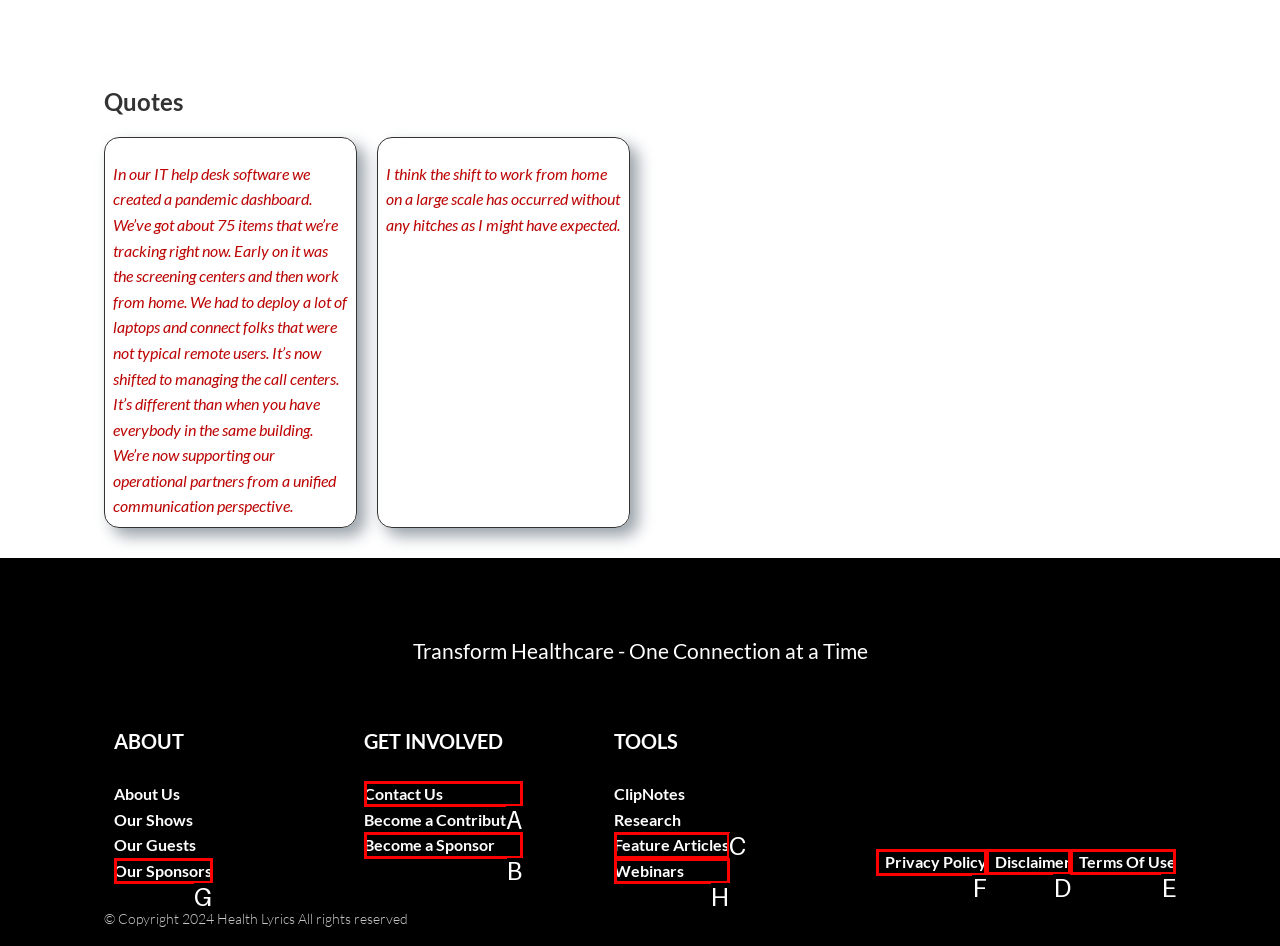Identify the HTML element to select in order to accomplish the following task: Check 'Privacy Policy'
Reply with the letter of the chosen option from the given choices directly.

F